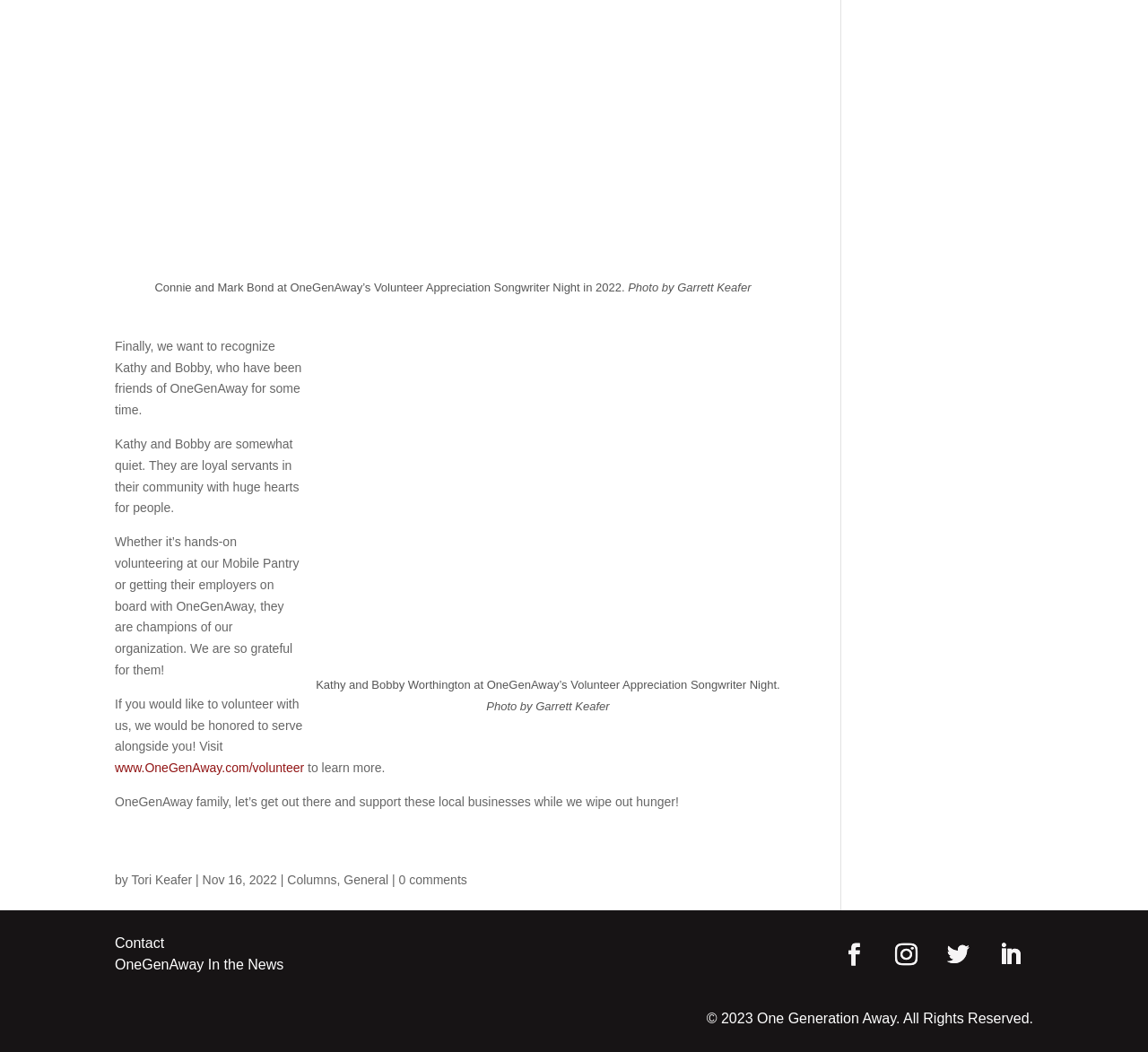Can you identify the bounding box coordinates of the clickable region needed to carry out this instruction: 'View OneGenAway in the news'? The coordinates should be four float numbers within the range of 0 to 1, stated as [left, top, right, bottom].

[0.1, 0.91, 0.247, 0.924]